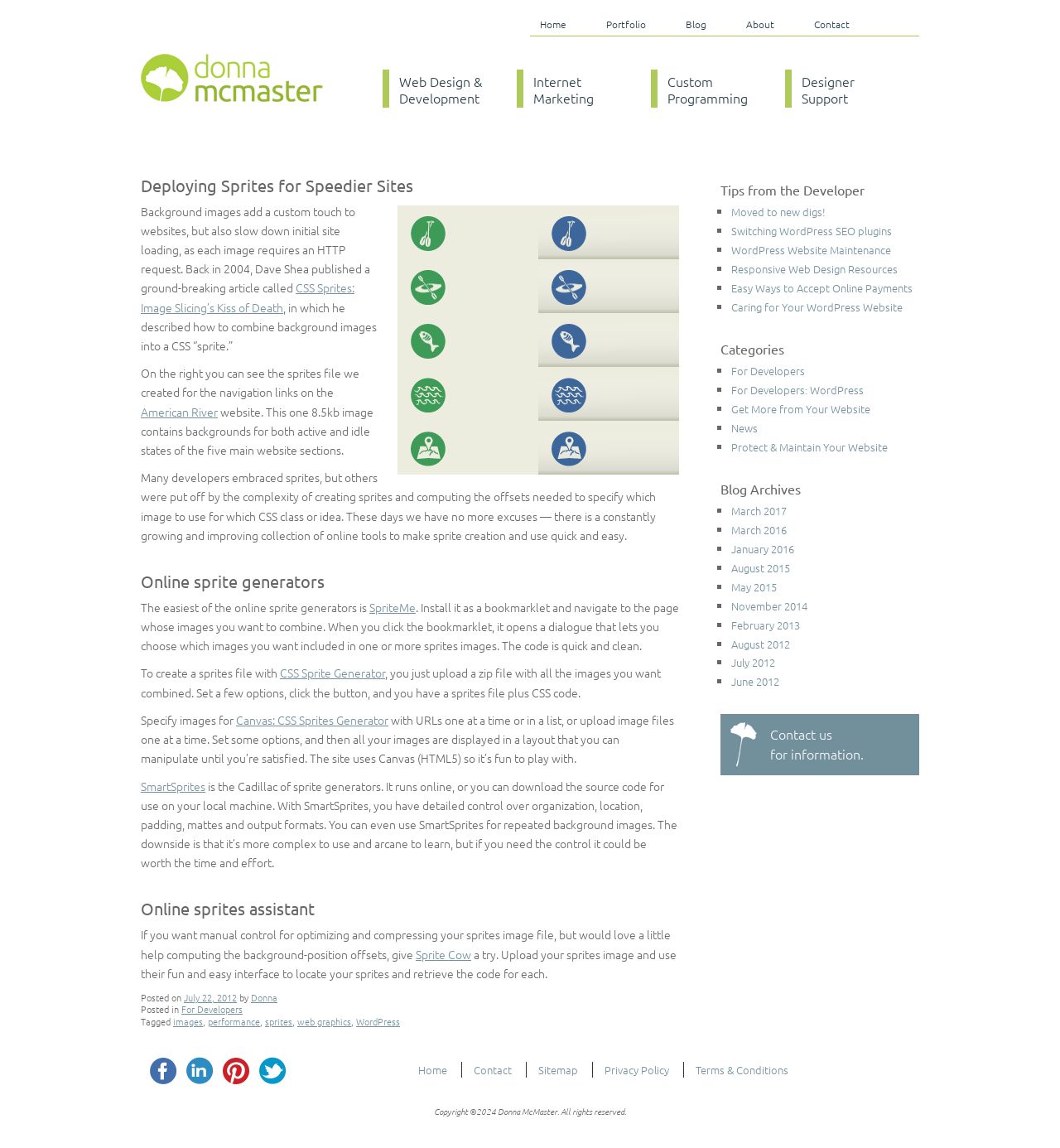Please find the bounding box for the following UI element description. Provide the coordinates in (top-left x, top-left y, bottom-right x, bottom-right y) format, with values between 0 and 1: Get More from Your Website

[0.69, 0.349, 0.821, 0.363]